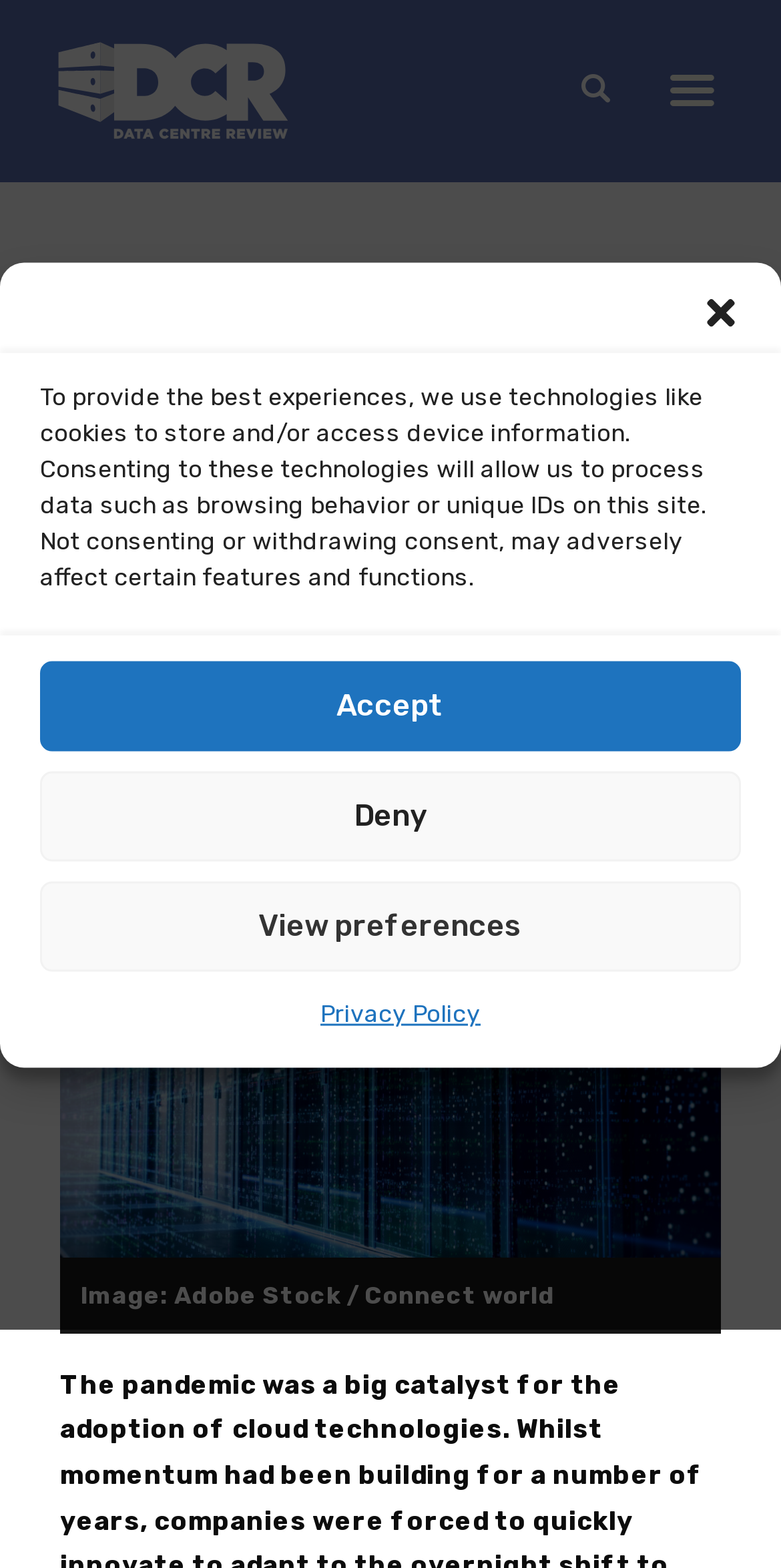Please identify the coordinates of the bounding box that should be clicked to fulfill this instruction: "Visit Data Centre Review".

[0.064, 0.025, 0.379, 0.044]